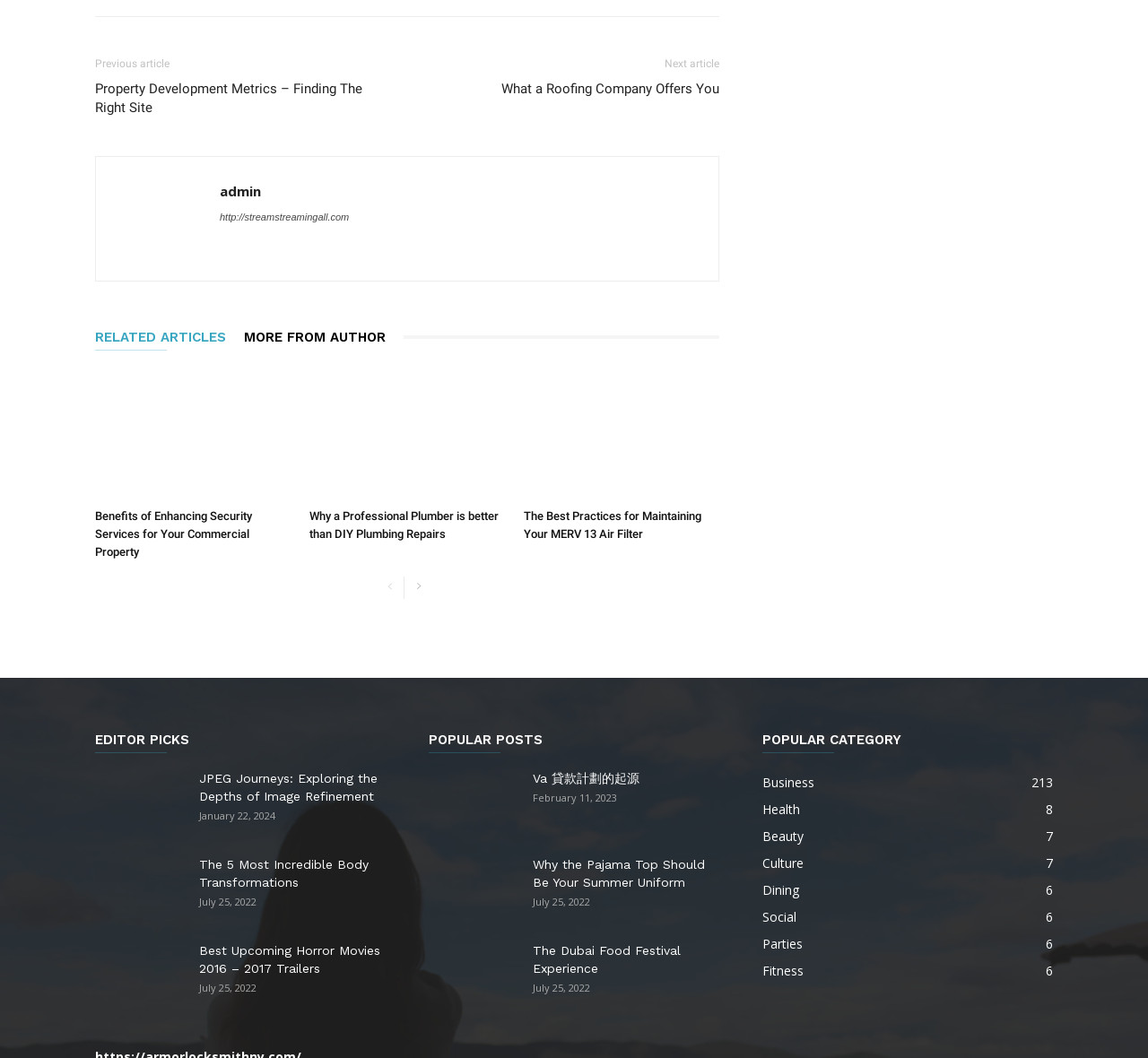Please determine the bounding box coordinates, formatted as (top-left x, top-left y, bottom-right x, bottom-right y), with all values as floating point numbers between 0 and 1. Identify the bounding box of the region described as: Culture7

[0.664, 0.808, 0.7, 0.824]